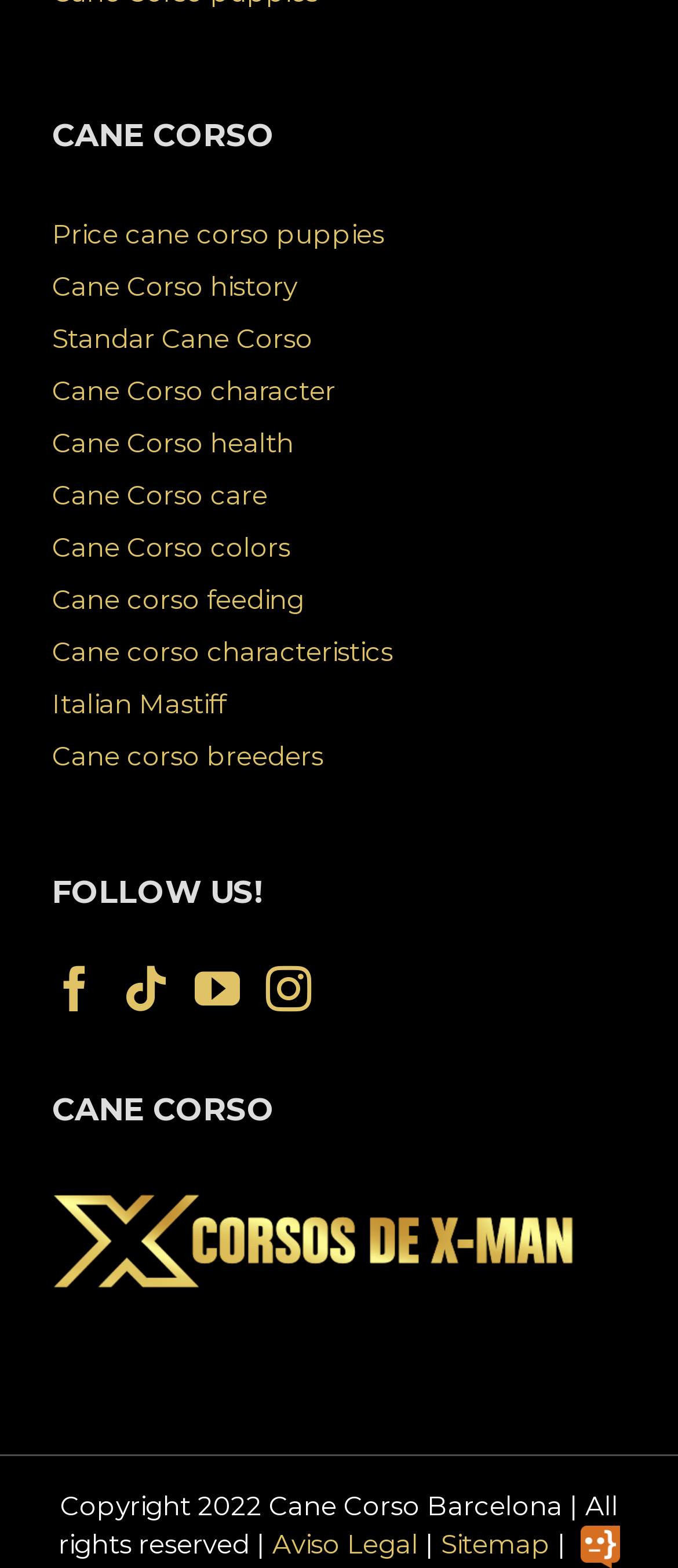Please specify the bounding box coordinates of the clickable section necessary to execute the following command: "Read about Cane Corso characteristics".

[0.077, 0.405, 0.579, 0.426]